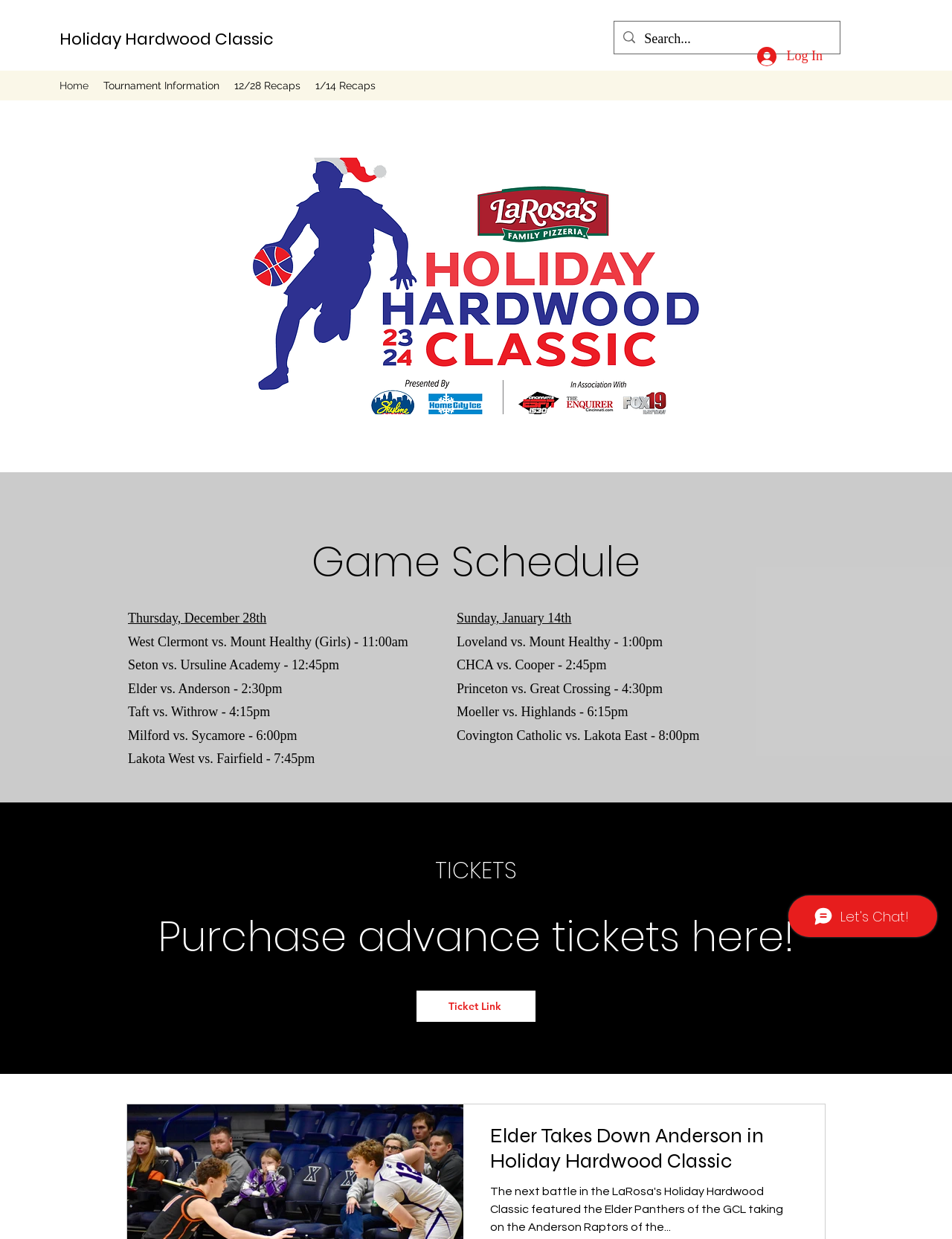Refer to the screenshot and answer the following question in detail:
How can I purchase tickets?

The instruction to purchase tickets can be found in the StaticText element with the text 'Purchase advance tickets here!' at coordinates [0.166, 0.732, 0.834, 0.78]. This element is a child of the Root Element and is part of the TICKETS section.